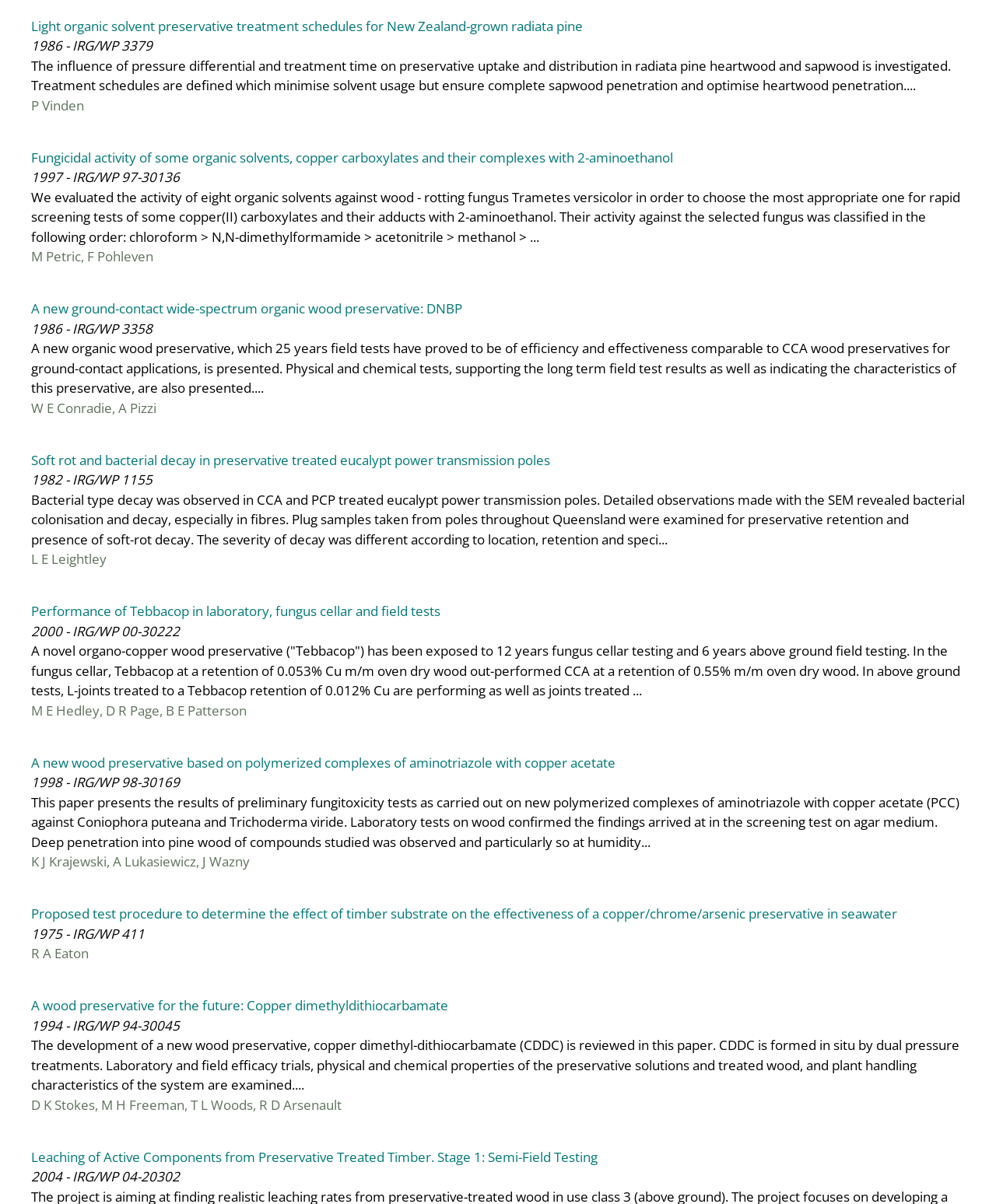Please indicate the bounding box coordinates of the element's region to be clicked to achieve the instruction: "Click the link 'Light organic solvent preservative treatment schedules for New Zealand-grown radiata pine'". Provide the coordinates as four float numbers between 0 and 1, i.e., [left, top, right, bottom].

[0.031, 0.014, 0.585, 0.029]